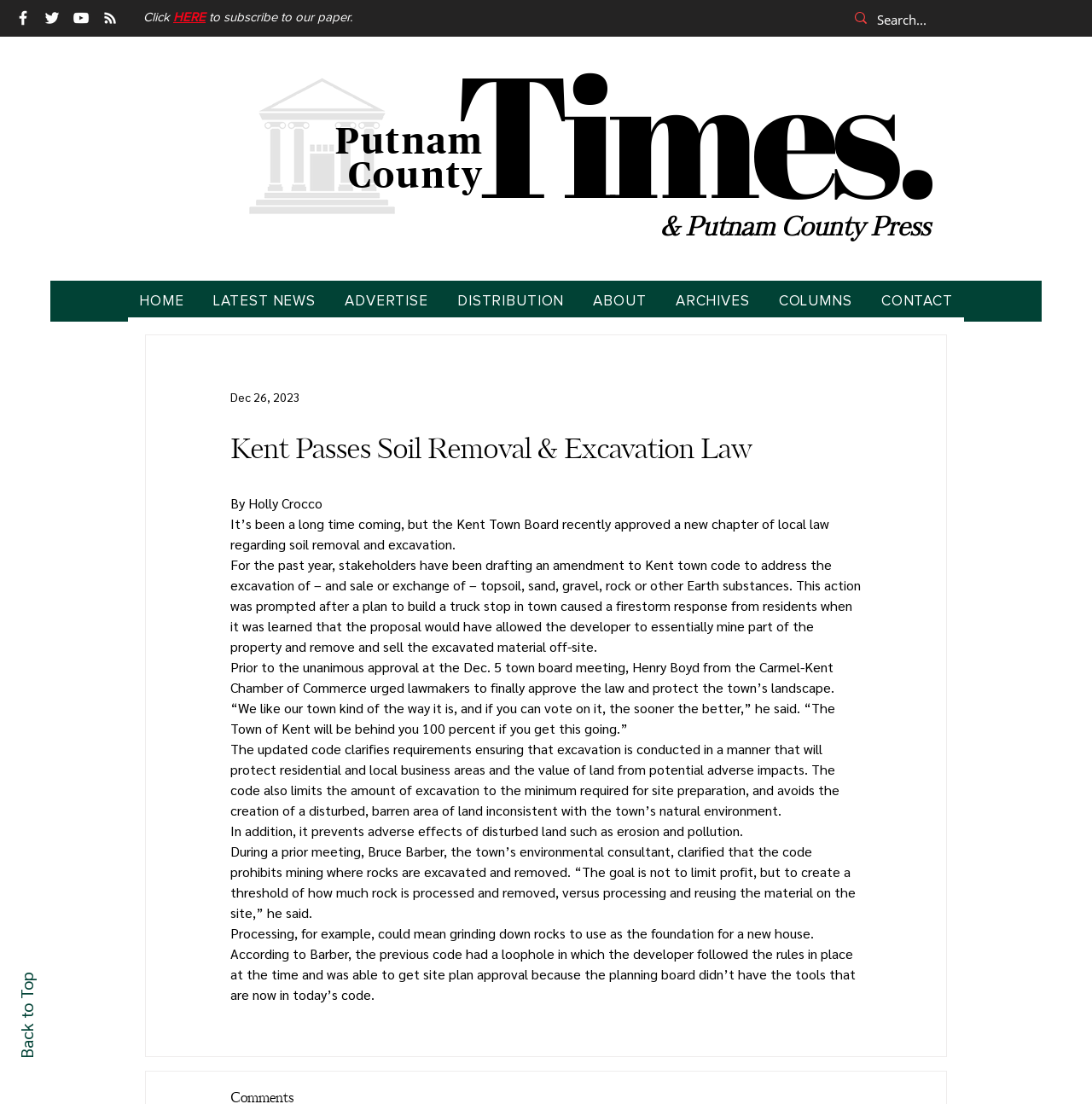Calculate the bounding box coordinates for the UI element based on the following description: "aria-label="Twitter"". Ensure the coordinates are four float numbers between 0 and 1, i.e., [left, top, right, bottom].

[0.039, 0.008, 0.056, 0.025]